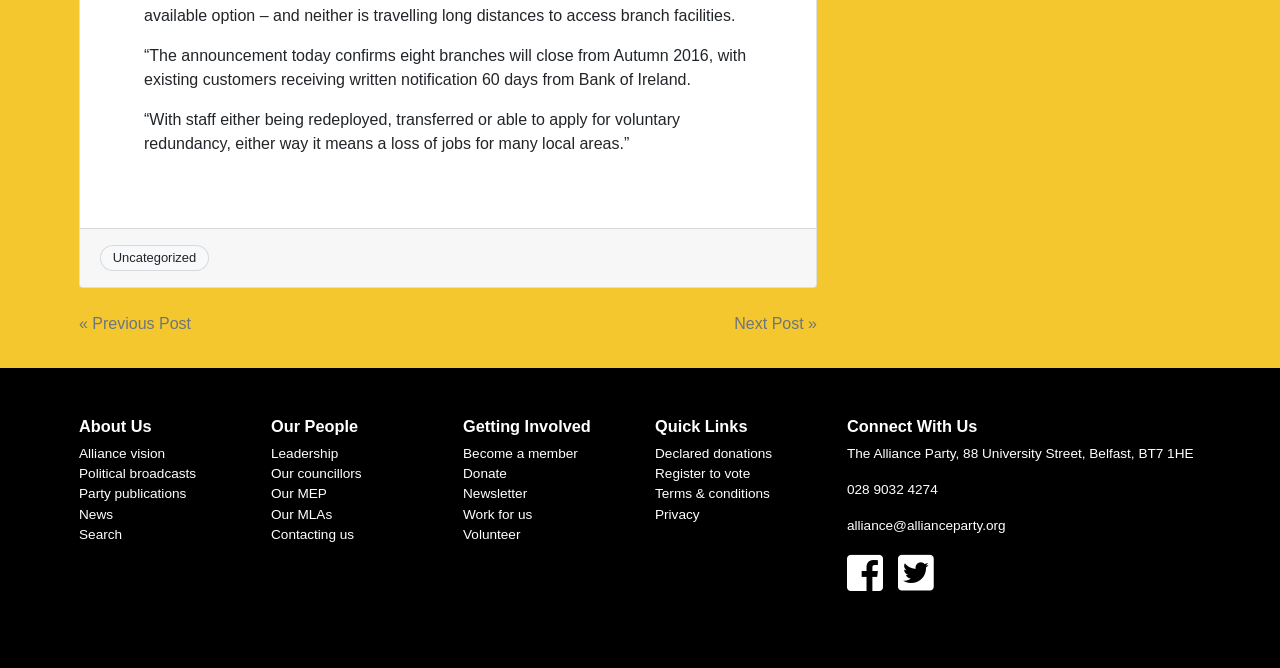Using the description "Declared donations", locate and provide the bounding box of the UI element.

[0.512, 0.667, 0.603, 0.69]